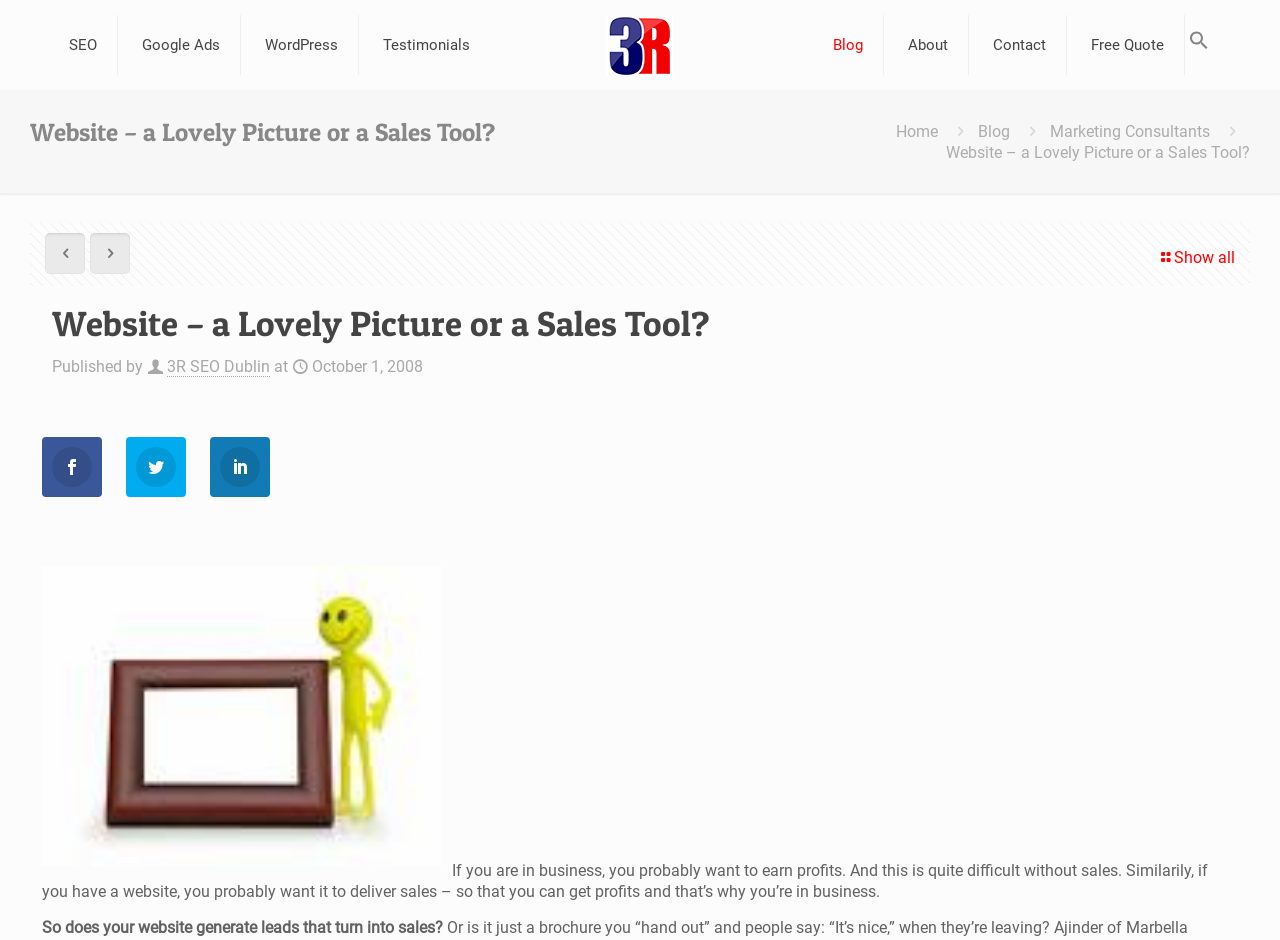Determine the bounding box coordinates of the clickable area required to perform the following instruction: "Get a 'Free Quote'". The coordinates should be represented as four float numbers between 0 and 1: [left, top, right, bottom].

[0.837, 0.0, 0.926, 0.096]